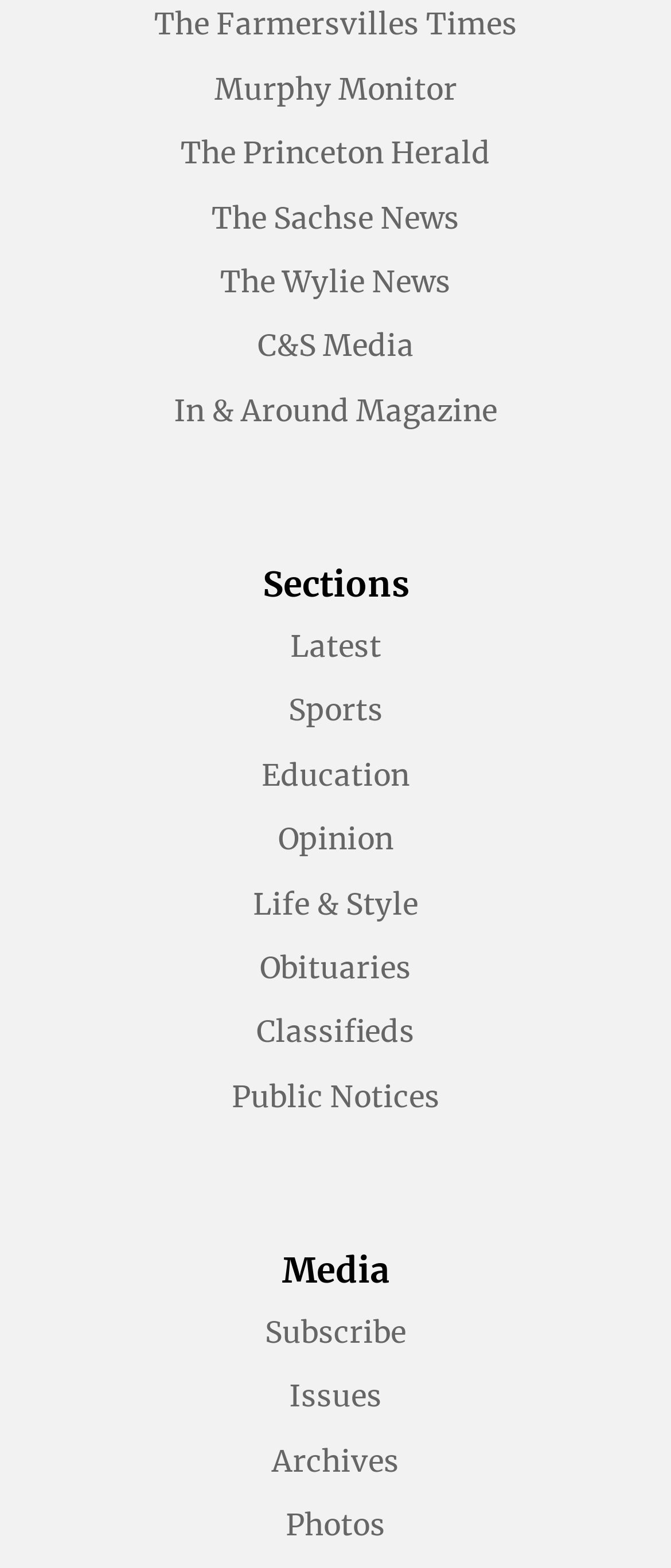Please identify the bounding box coordinates of the area that needs to be clicked to follow this instruction: "browse photos".

[0.426, 0.961, 0.574, 0.985]